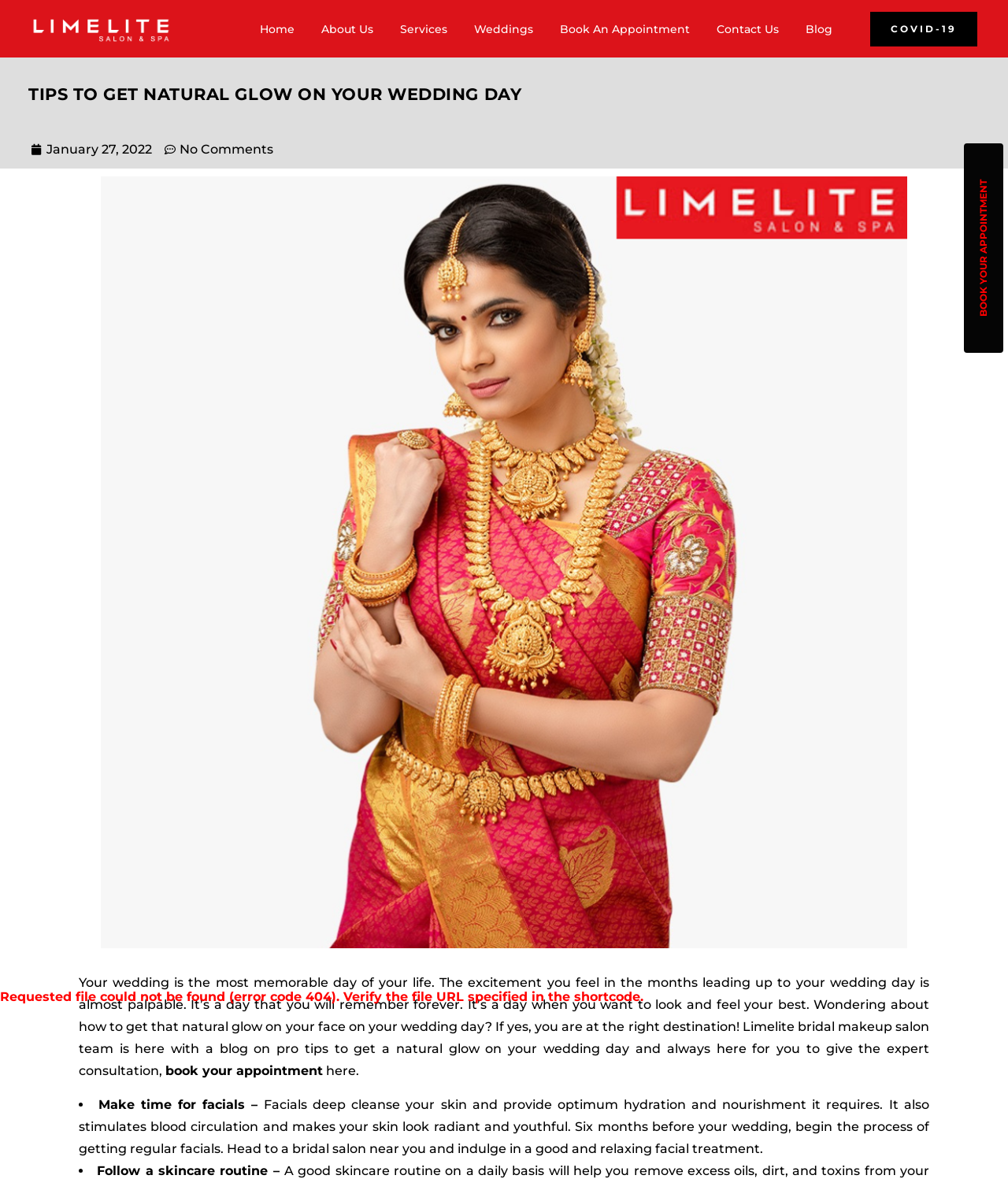Can you show the bounding box coordinates of the region to click on to complete the task described in the instruction: "Contact Limelite Salon and Spa"?

[0.697, 0.009, 0.786, 0.04]